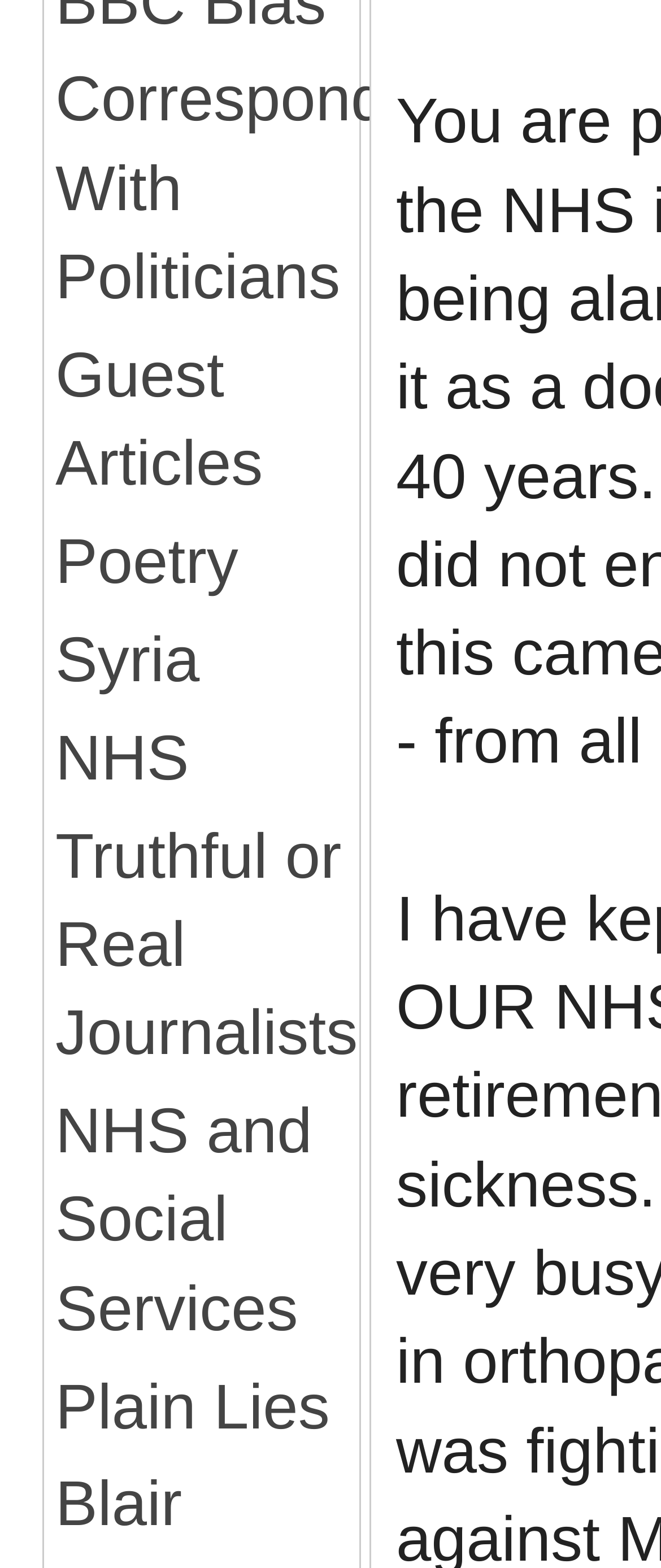Identify the bounding box coordinates of the section that should be clicked to achieve the task described: "Discover truthful or real journalists".

[0.065, 0.516, 0.543, 0.688]